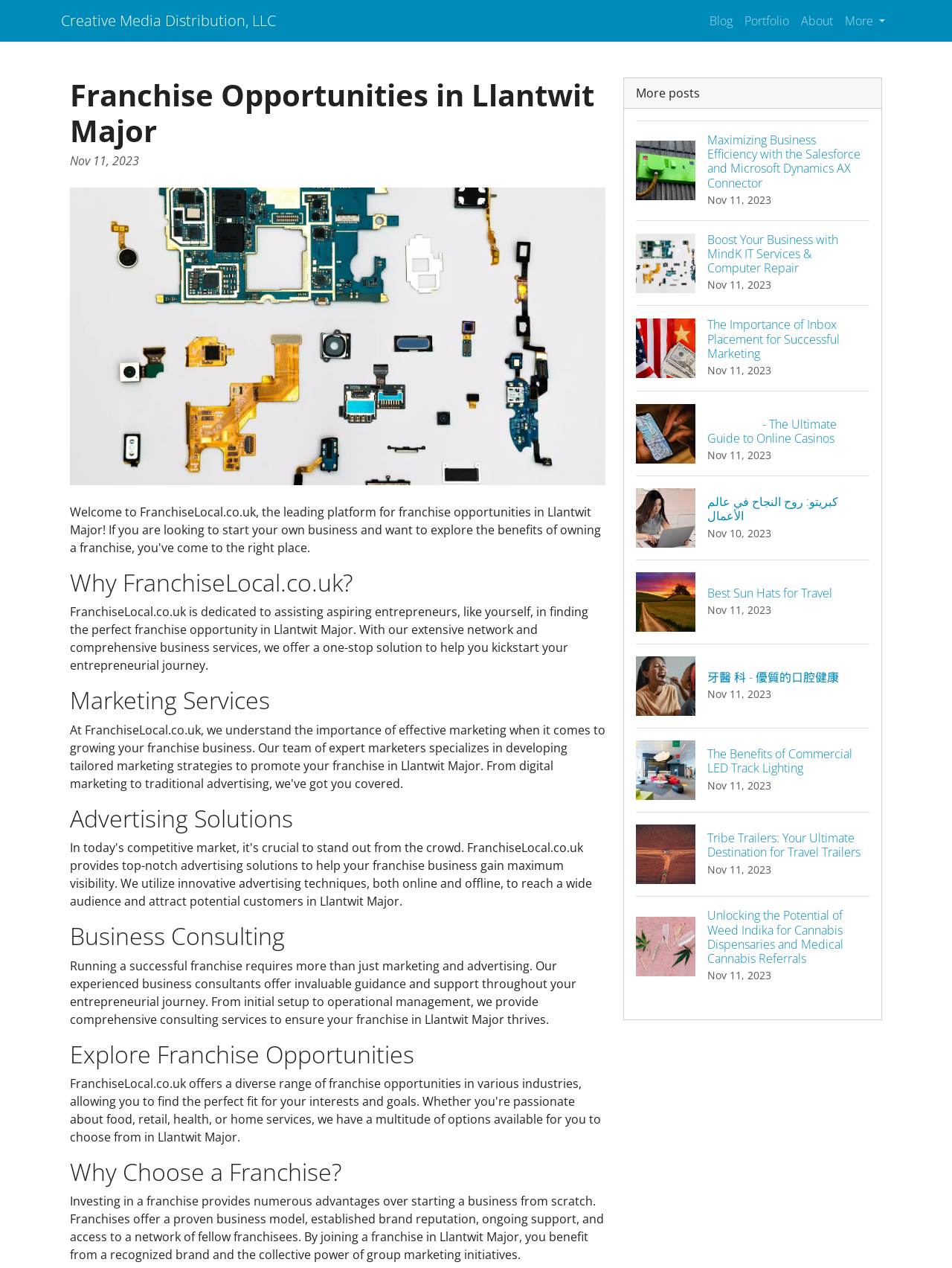Please find the bounding box coordinates of the element that needs to be clicked to perform the following instruction: "Learn about 'Marketing Services'". The bounding box coordinates should be four float numbers between 0 and 1, represented as [left, top, right, bottom].

[0.073, 0.541, 0.636, 0.564]